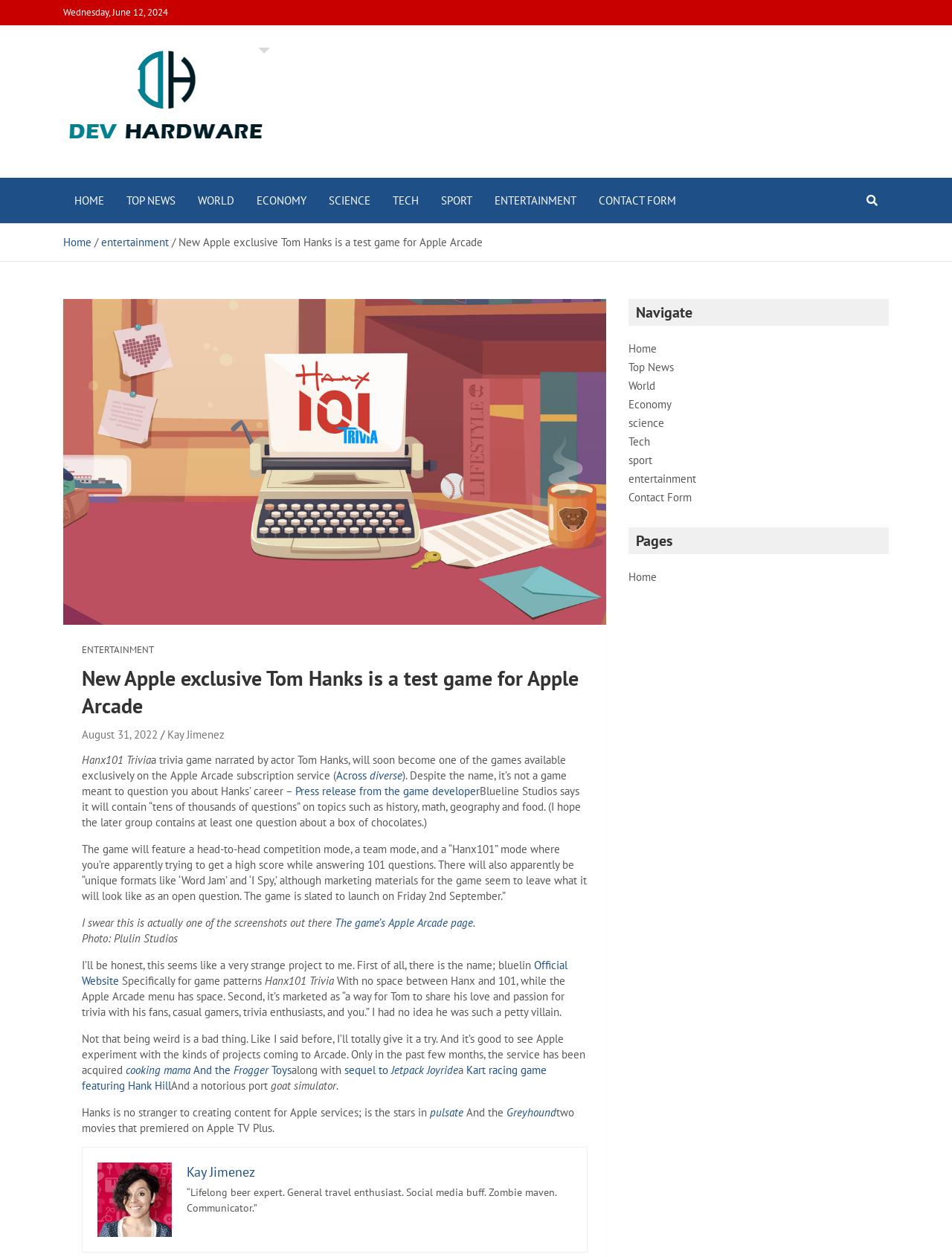Identify the bounding box of the UI element that matches this description: "Home".

[0.066, 0.142, 0.121, 0.178]